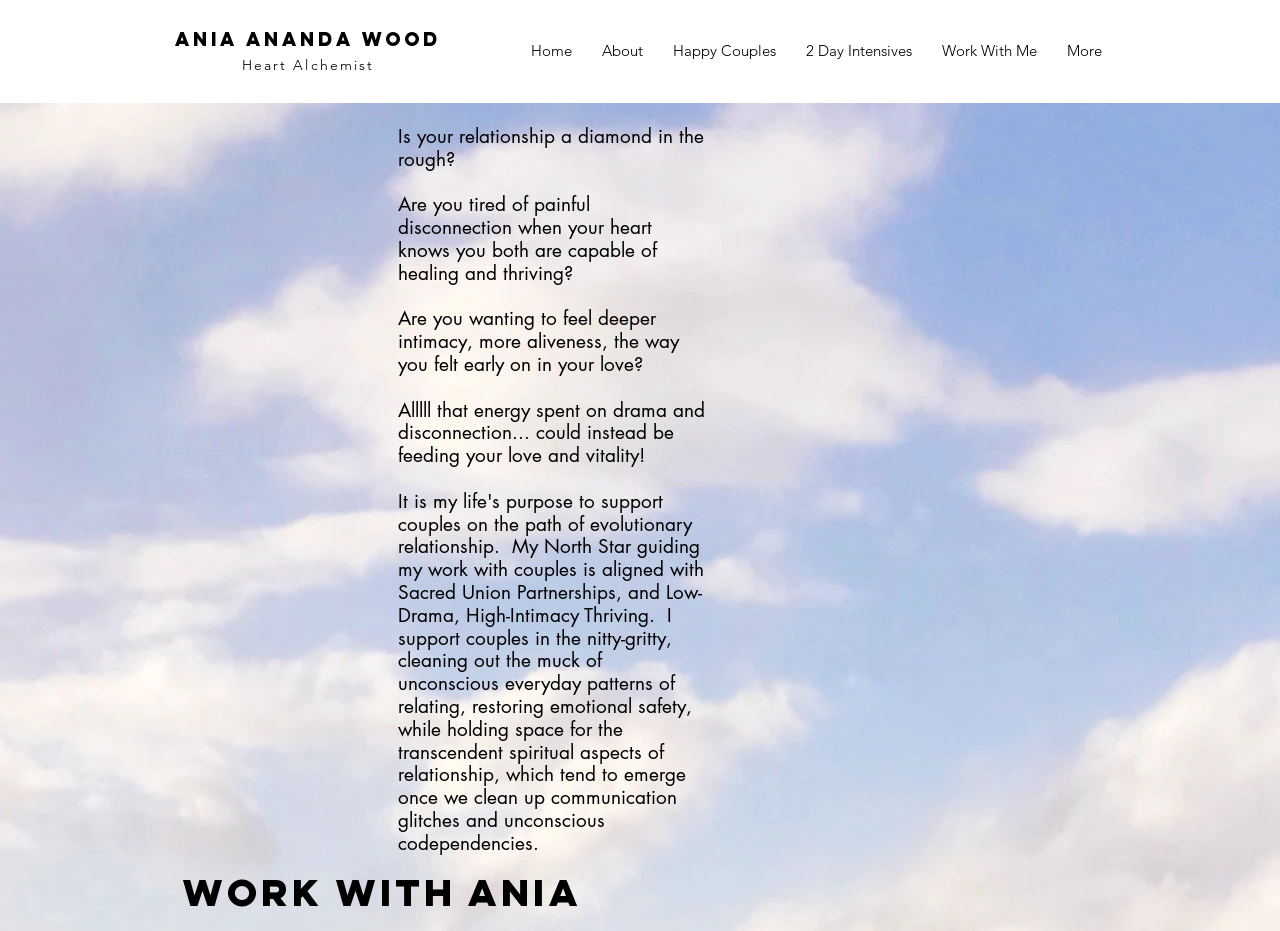Please find the bounding box coordinates of the clickable region needed to complete the following instruction: "click on '2 Day Intensives' link". The bounding box coordinates must consist of four float numbers between 0 and 1, i.e., [left, top, right, bottom].

[0.618, 0.028, 0.724, 0.082]